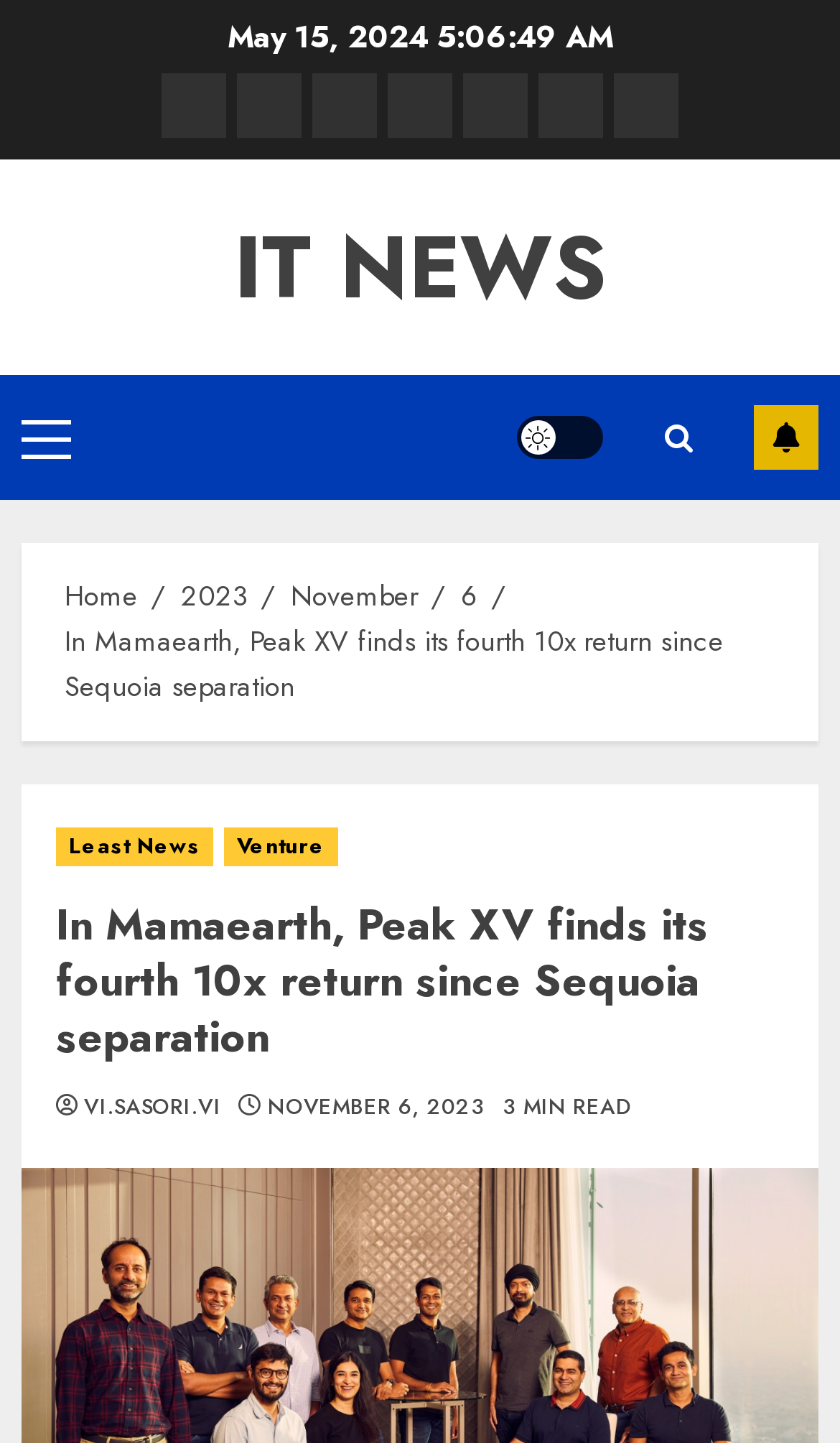Based on what you see in the screenshot, provide a thorough answer to this question: How many links are available in the breadcrumbs section?

I counted the number of links under the 'Breadcrumbs' element, which are 'Home', '2023', 'November', '6', and the article title. Therefore, there are 5 links available in the breadcrumbs section.